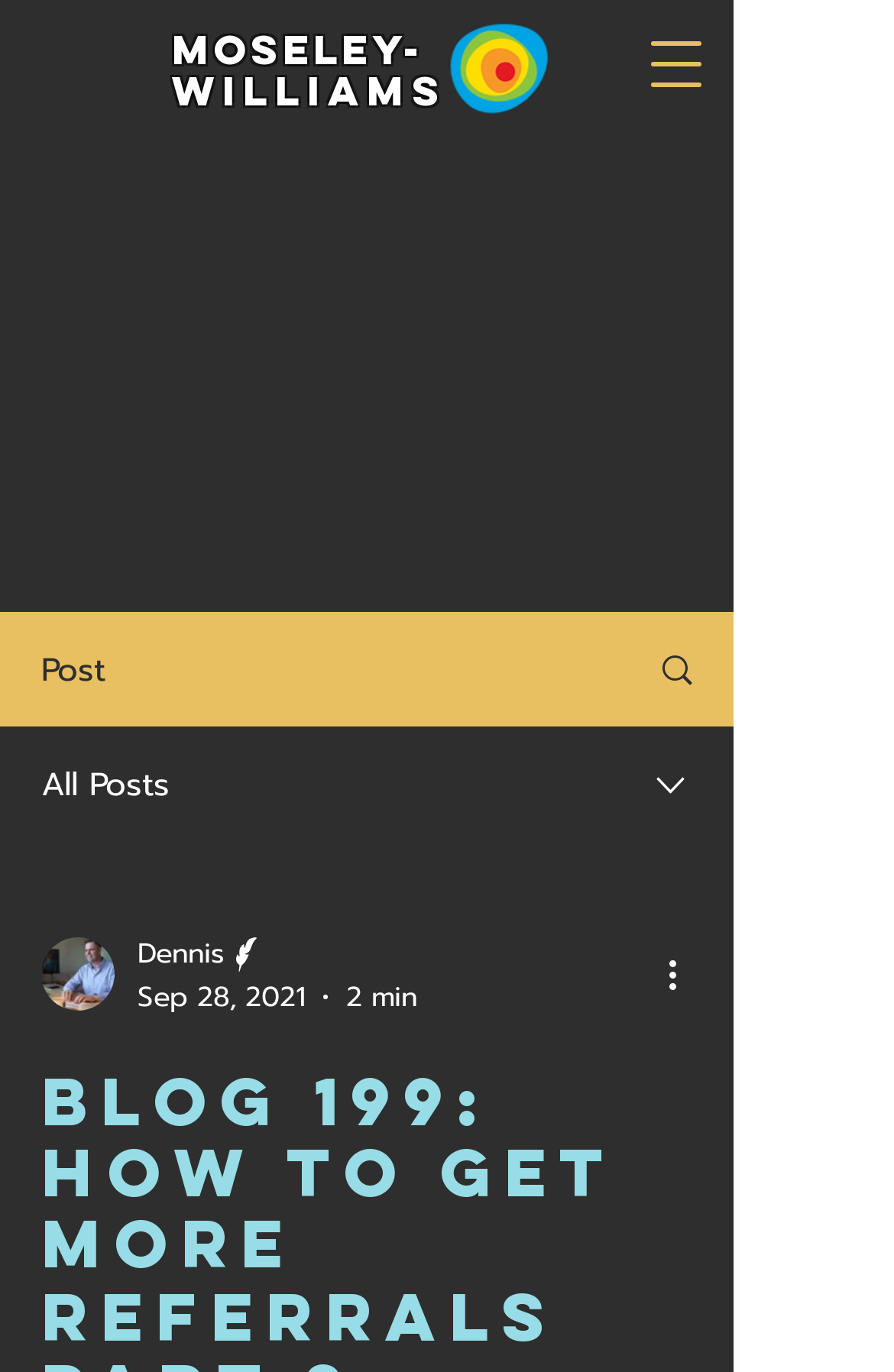Identify the bounding box coordinates for the region to click in order to carry out this instruction: "Click the more actions button". Provide the coordinates using four float numbers between 0 and 1, formatted as [left, top, right, bottom].

[0.738, 0.69, 0.8, 0.73]